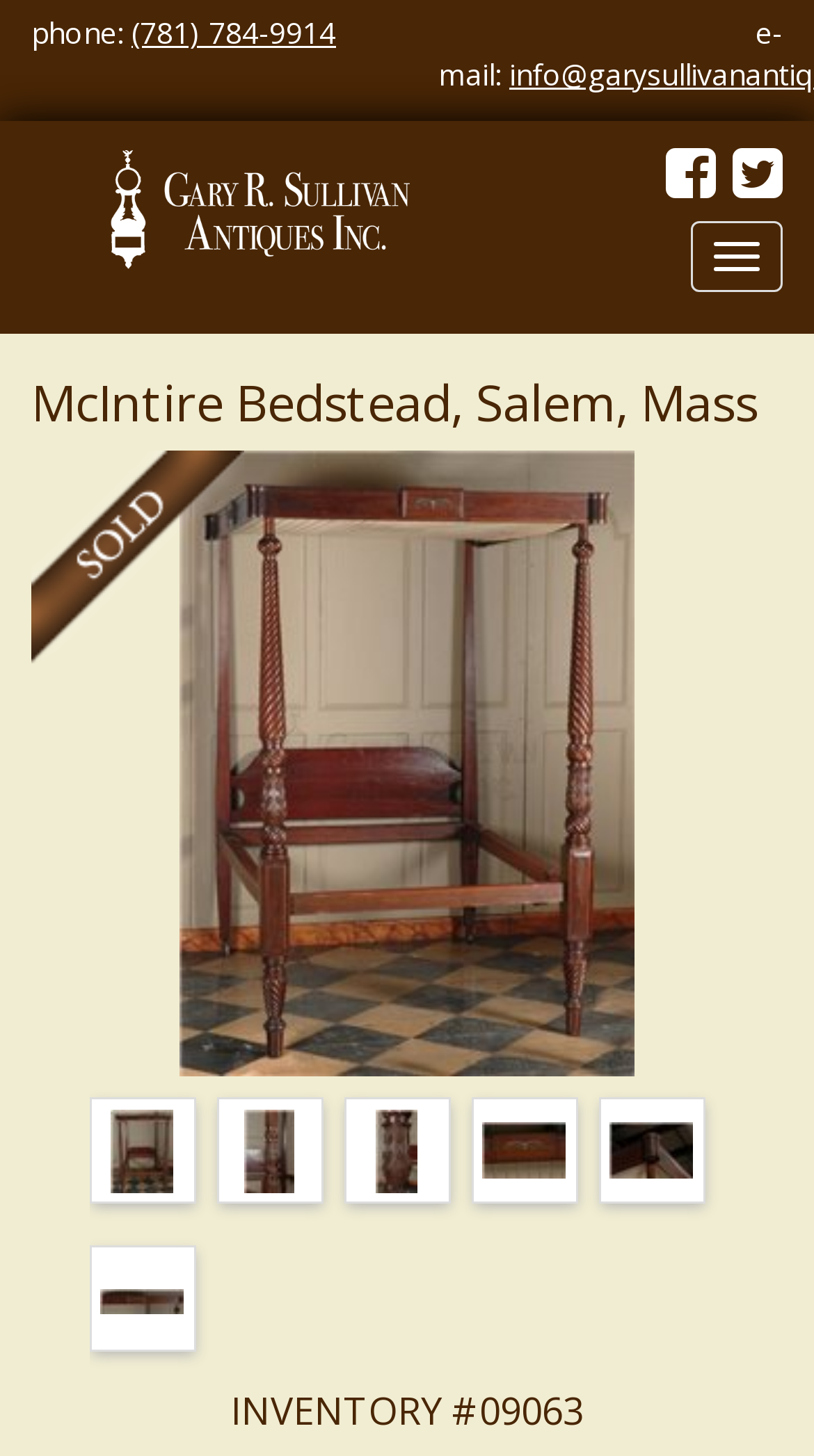Can you find the bounding box coordinates for the element that needs to be clicked to execute this instruction: "View antique McIntire canopy bedstead details"? The coordinates should be given as four float numbers between 0 and 1, i.e., [left, top, right, bottom].

[0.3, 0.775, 0.362, 0.802]